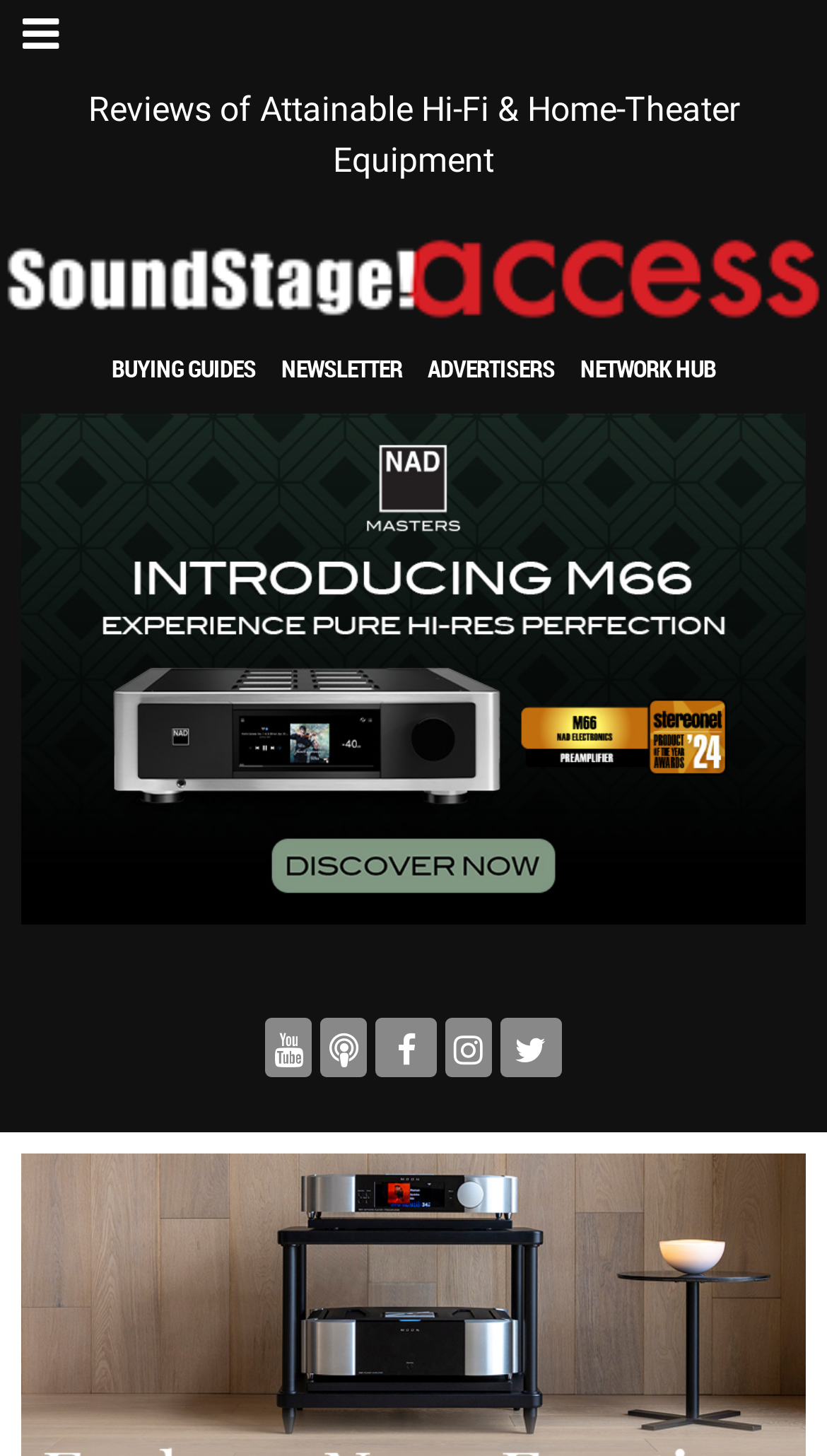Please specify the bounding box coordinates in the format (top-left x, top-left y, bottom-right x, bottom-right y), with all values as floating point numbers between 0 and 1. Identify the bounding box of the UI element described by: Buying Guides

[0.135, 0.243, 0.309, 0.264]